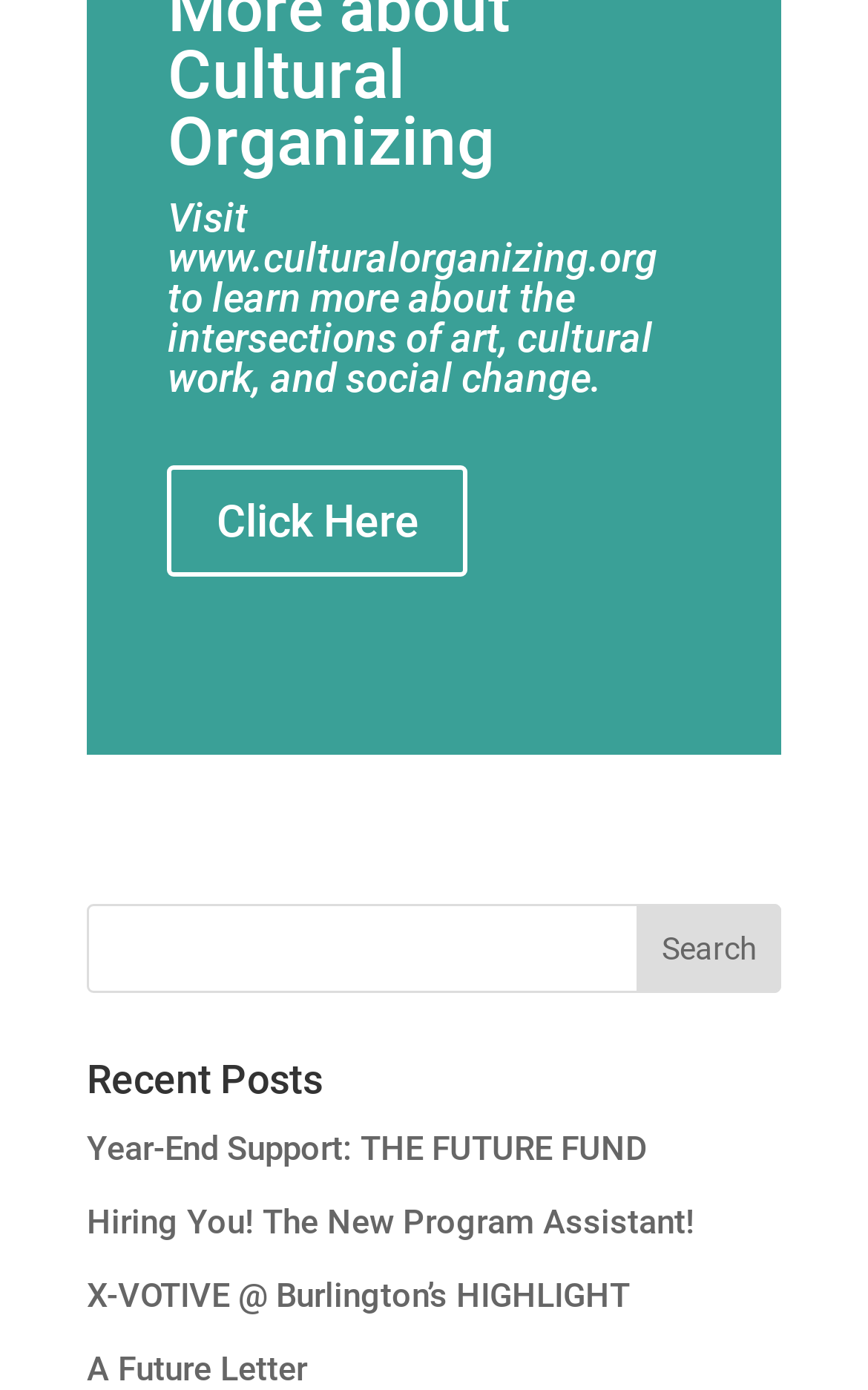Using the provided description: "A Future Letter", find the bounding box coordinates of the corresponding UI element. The output should be four float numbers between 0 and 1, in the format [left, top, right, bottom].

[0.1, 0.97, 0.354, 0.999]